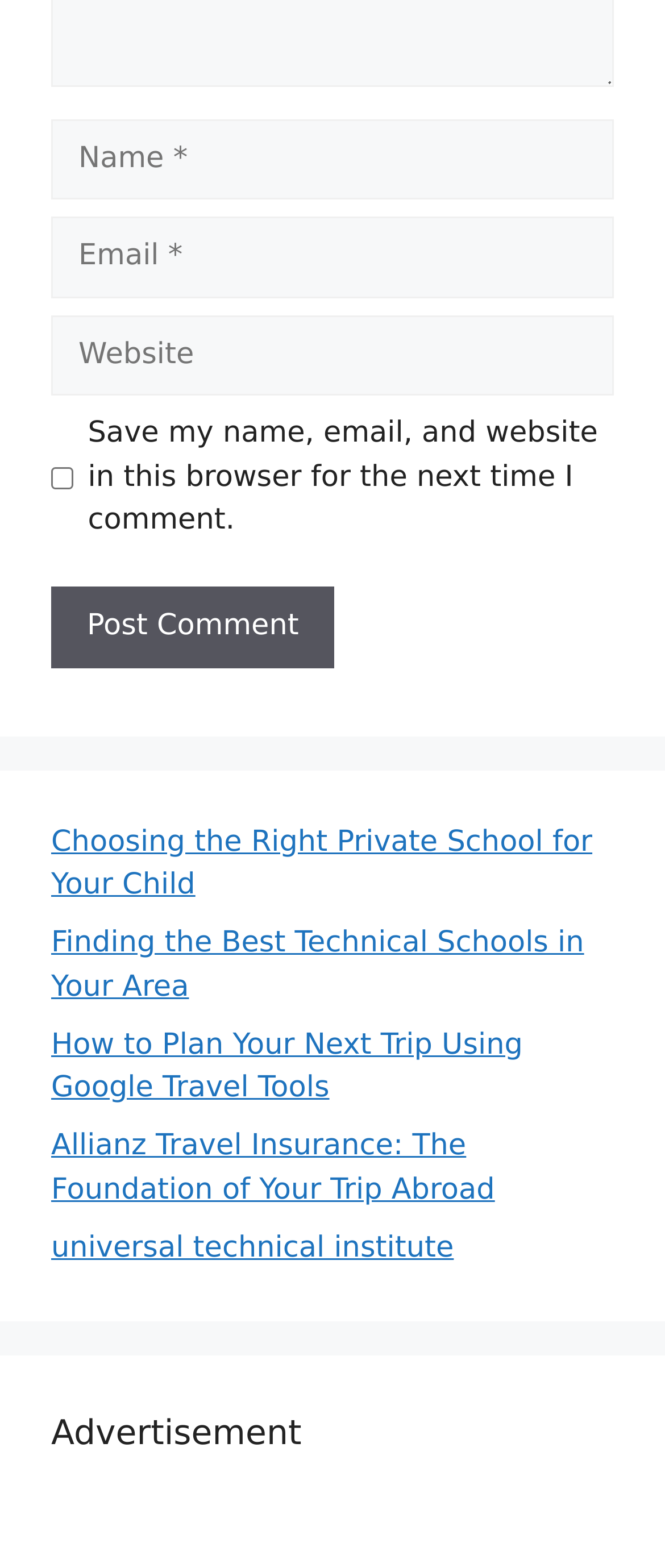What is the purpose of the checkbox?
Please answer using one word or phrase, based on the screenshot.

Save comment info